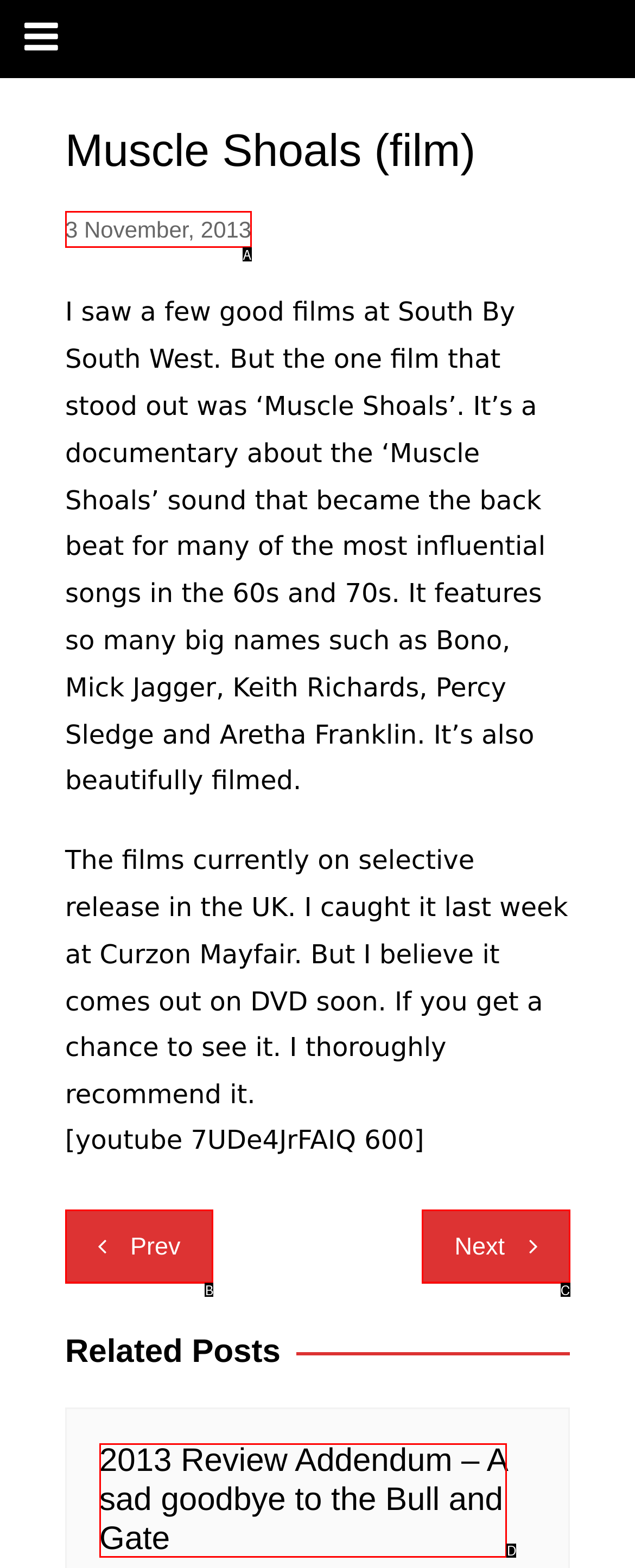Which HTML element fits the description: Opens in a new window? Respond with the letter of the appropriate option directly.

None